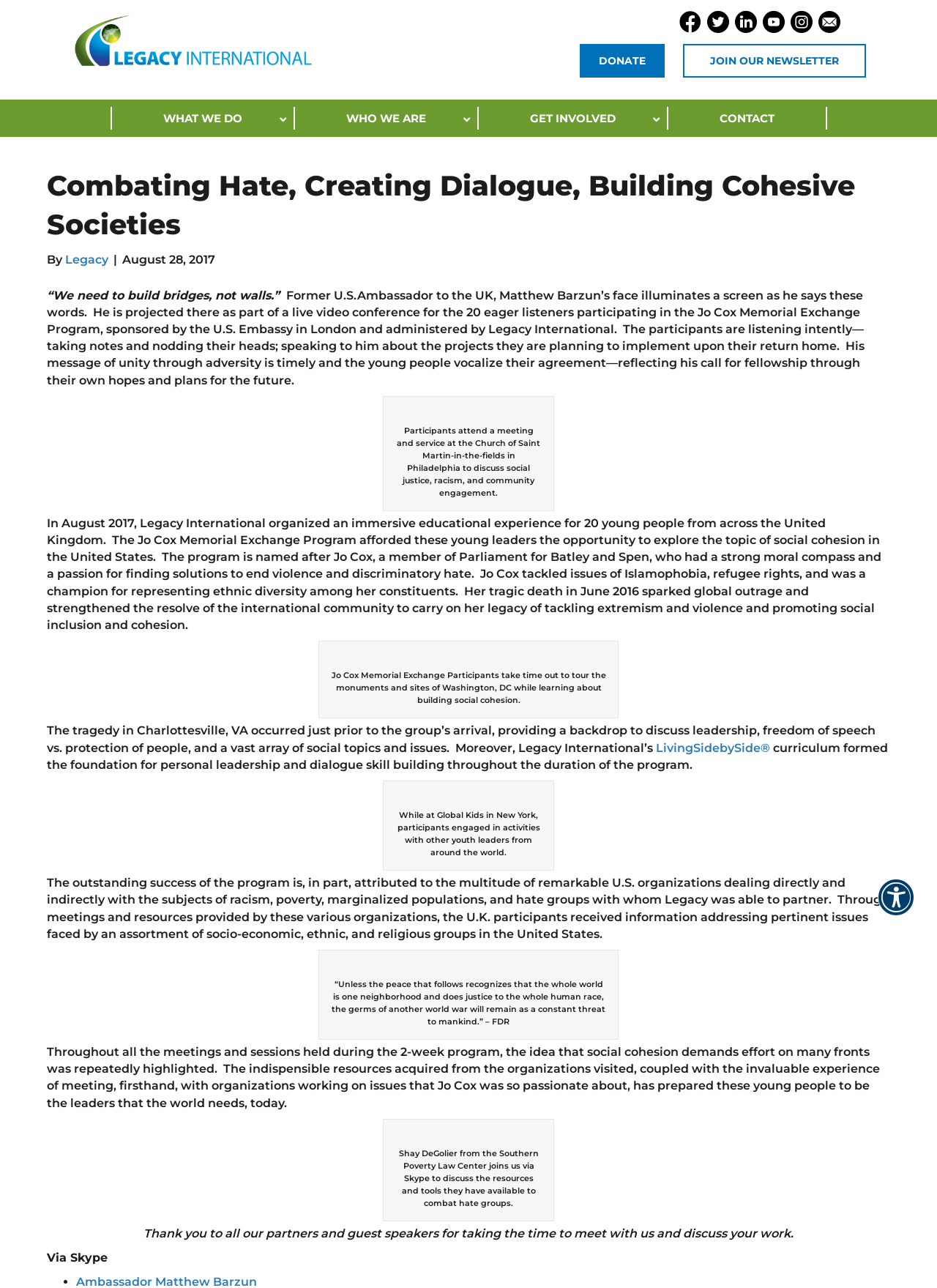What is the topic of the Jo Cox Memorial Exchange Program?
Refer to the image and offer an in-depth and detailed answer to the question.

The topic of the Jo Cox Memorial Exchange Program can be inferred from the text, which mentions that the program 'afforded these young leaders the opportunity to explore the topic of social cohesion in the United States'. This suggests that the topic of the program is social cohesion.